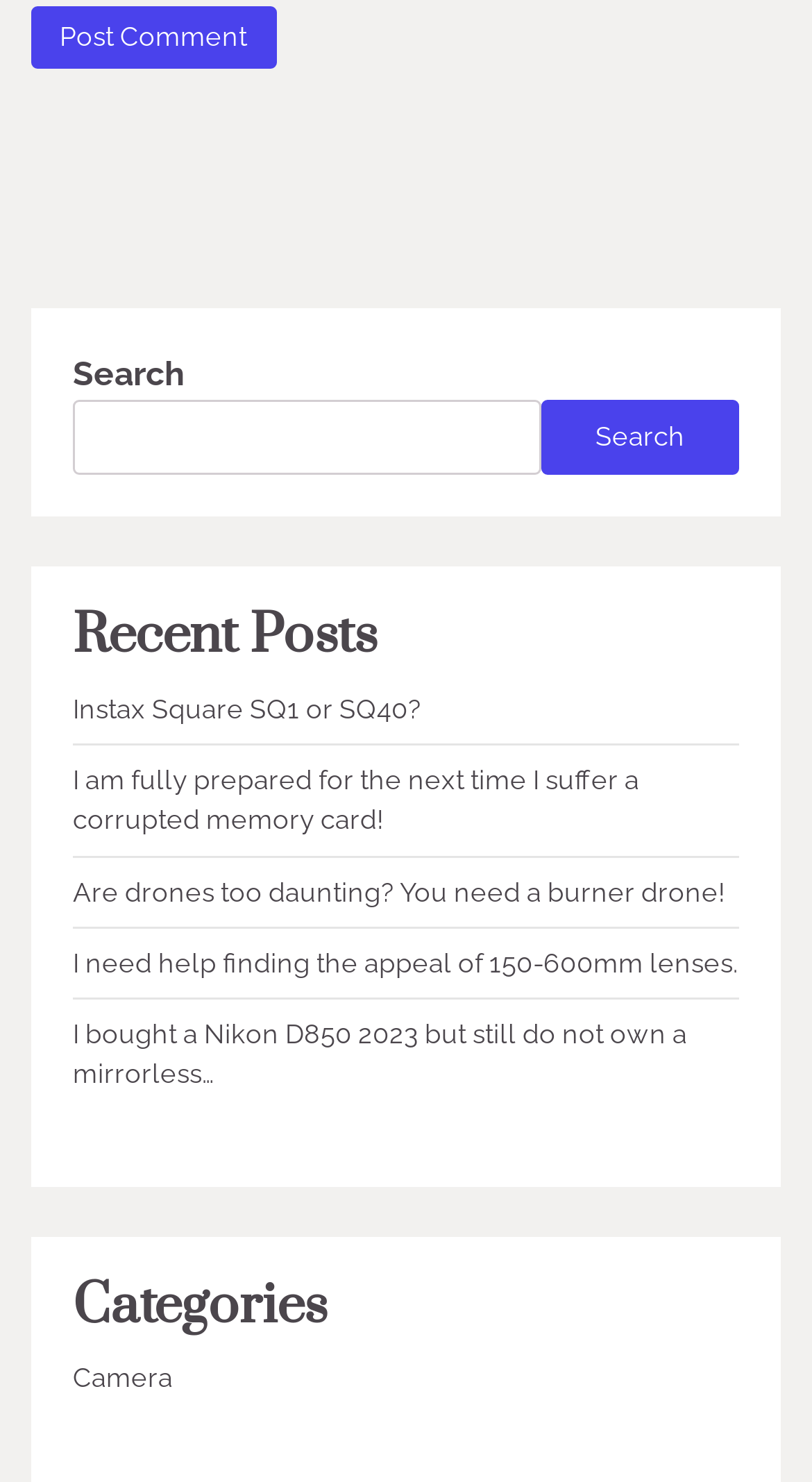Locate the bounding box coordinates of the area that needs to be clicked to fulfill the following instruction: "Browse 'Camera' category". The coordinates should be in the format of four float numbers between 0 and 1, namely [left, top, right, bottom].

[0.09, 0.919, 0.213, 0.94]